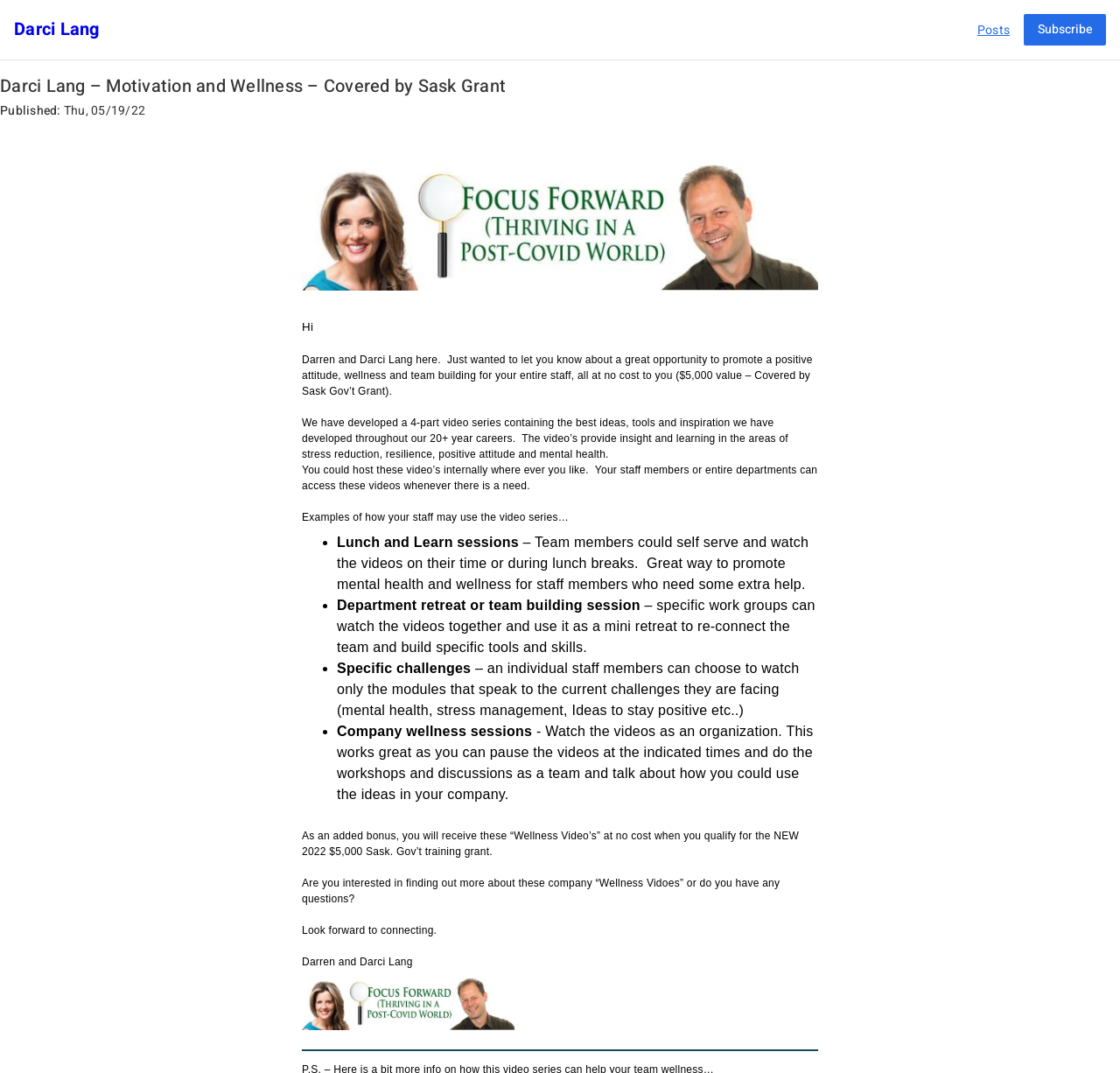Based on what you see in the screenshot, provide a thorough answer to this question: What is the name of the author?

The name of the author can be found in the heading element at the top of the page, which reads 'Darci Lang – Motivation and Wellness – Covered by Sask Grant'. Additionally, the author's name is mentioned again at the bottom of the page, in the text 'Darren and Darci Lang'.